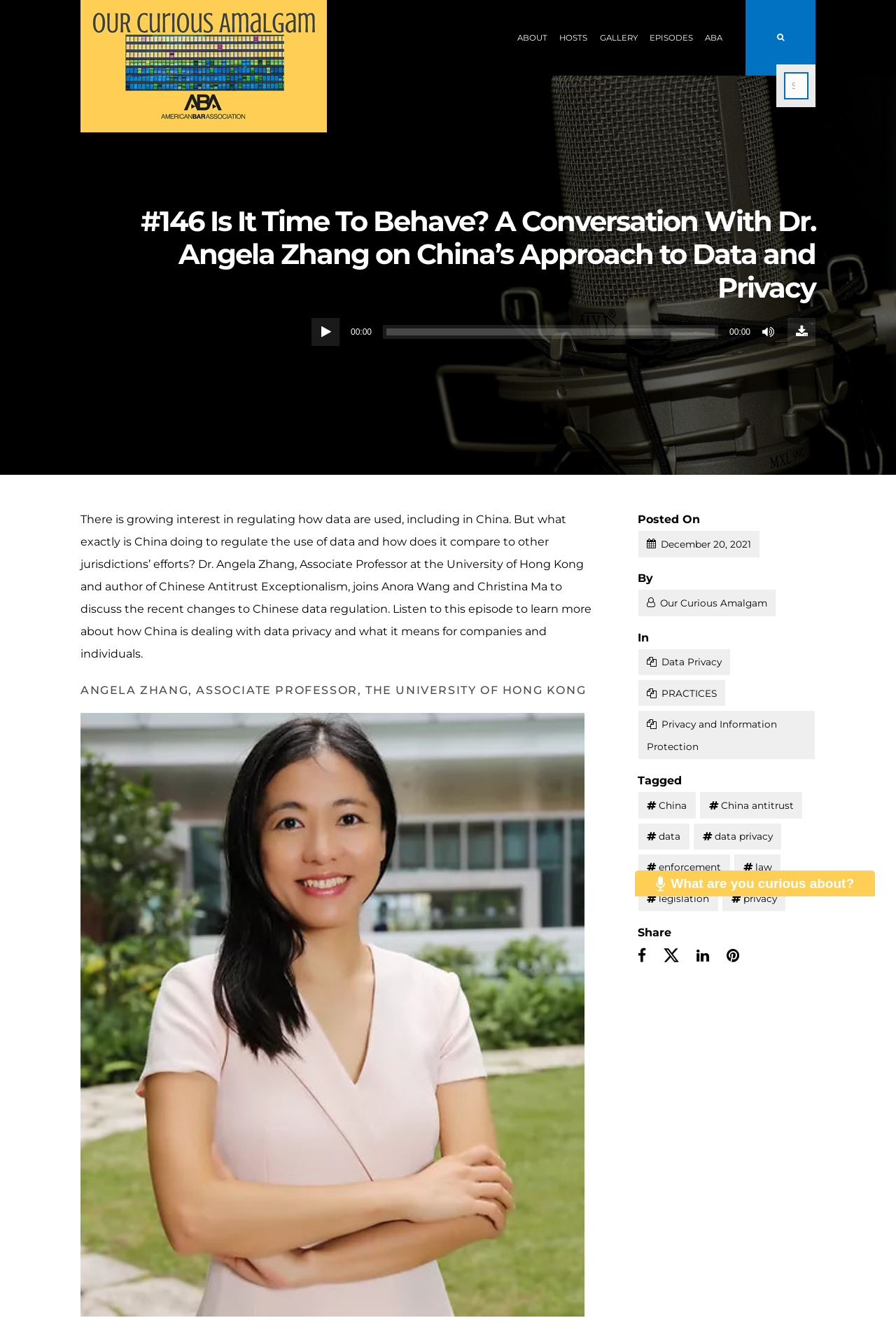What is the topic of the podcast episode? Based on the screenshot, please respond with a single word or phrase.

China's approach to data and privacy